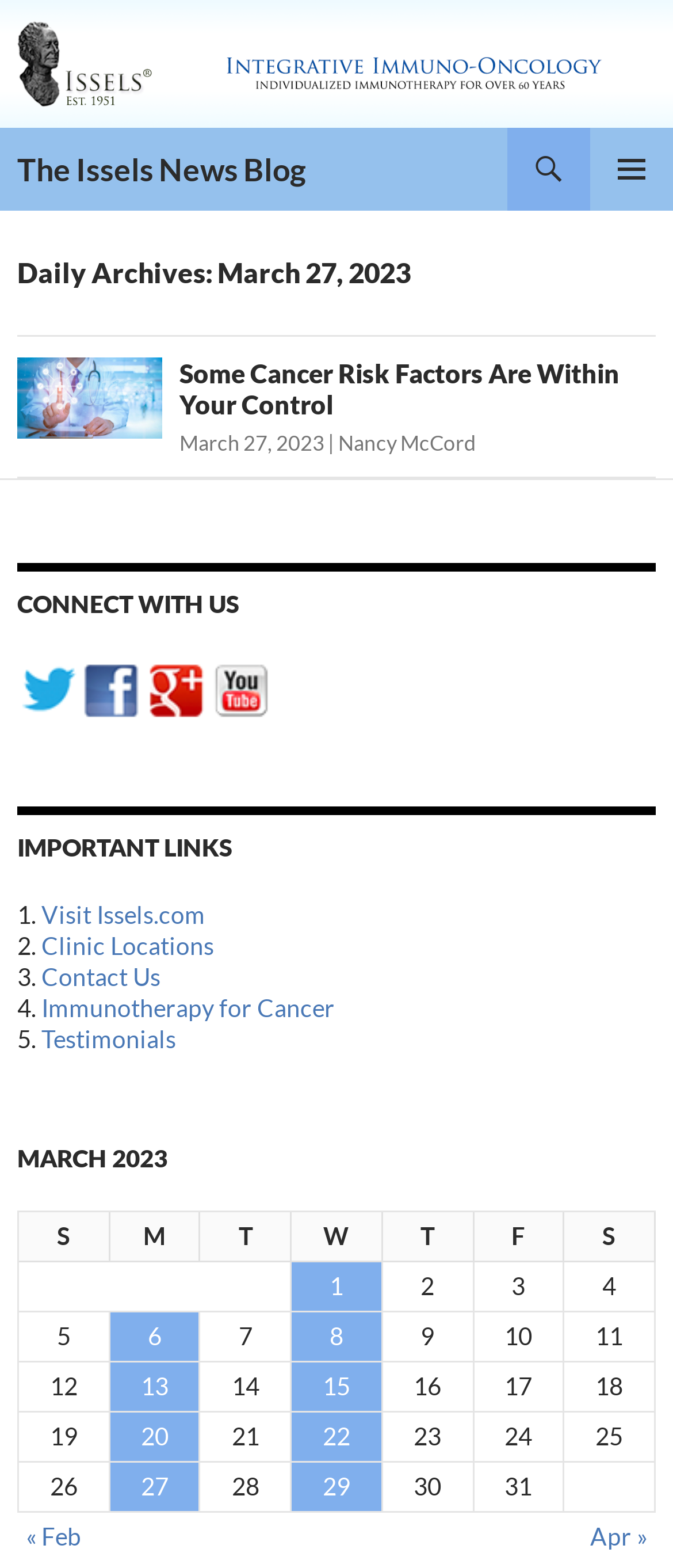Determine the main headline of the webpage and provide its text.

The Issels News Blog